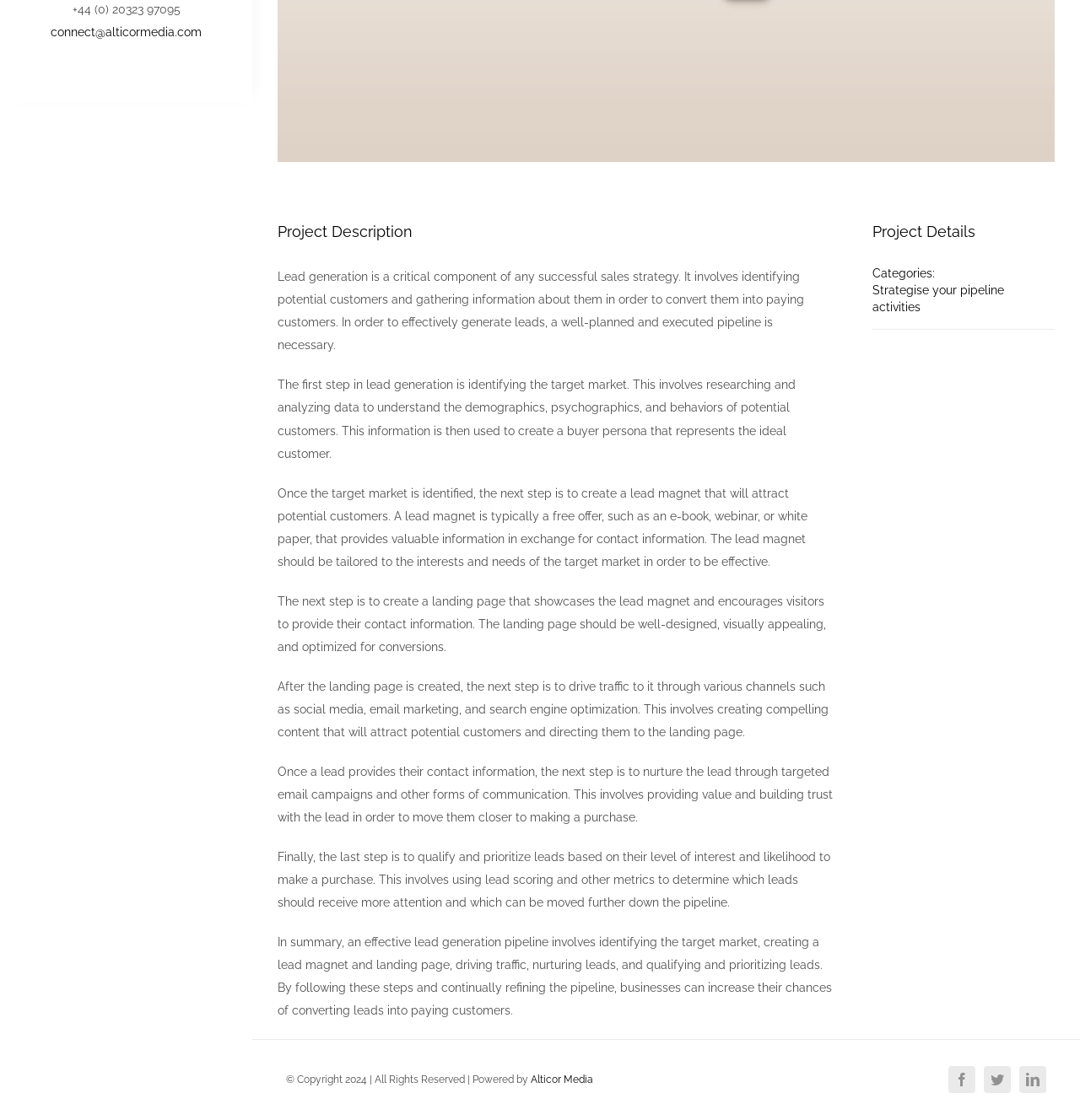Show the bounding box coordinates for the HTML element as described: "Strategise your pipeline activities".

[0.808, 0.253, 0.93, 0.28]